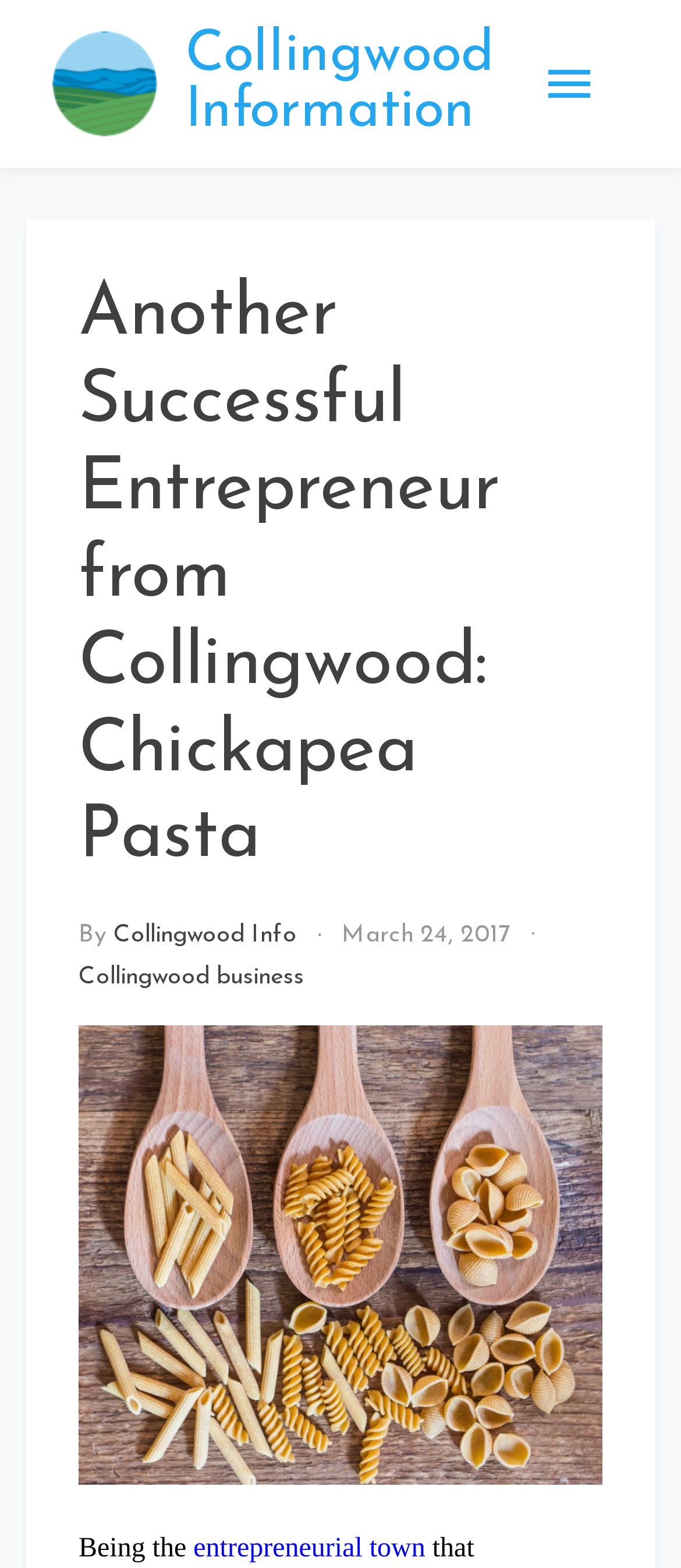What is the location associated with the article?
Using the details shown in the screenshot, provide a comprehensive answer to the question.

The webpage has multiple mentions of 'Collingwood', including the heading 'Another Successful Entrepreneur from Collingwood: Chickapea Pasta' and the link 'Collingwood Info', which suggests that the location associated with the article is Collingwood.